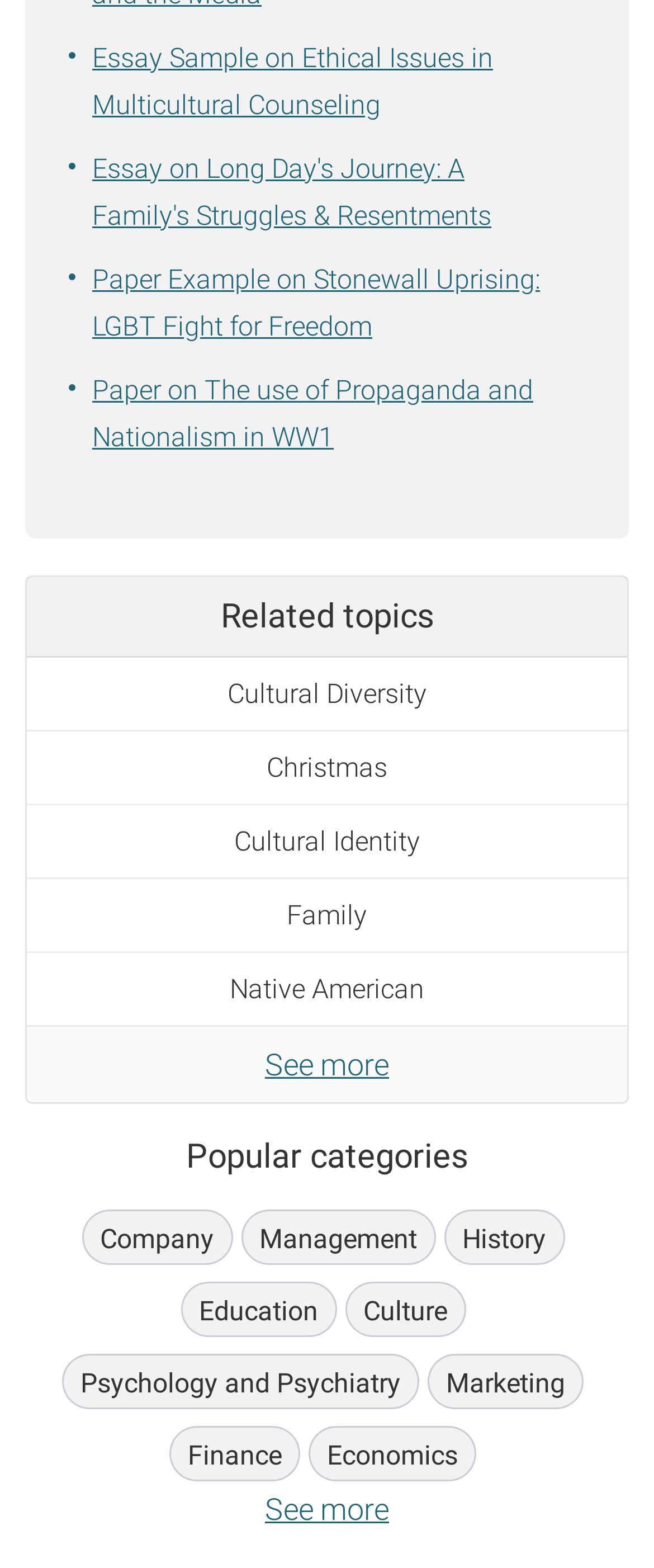Can you specify the bounding box coordinates for the region that should be clicked to fulfill this instruction: "View essay sample on Ethical Issues in Multicultural Counseling".

[0.141, 0.022, 0.844, 0.082]